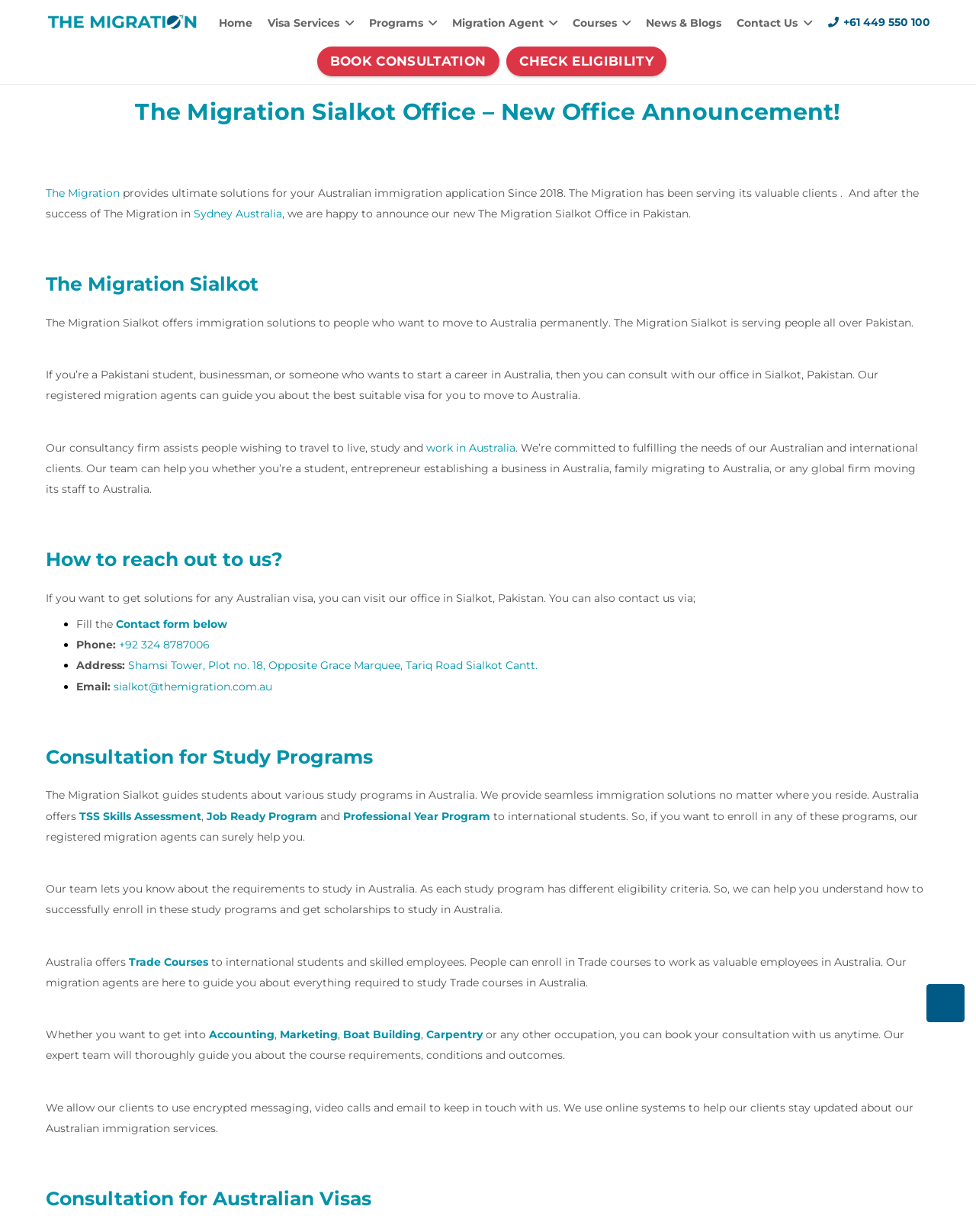Select the bounding box coordinates of the element I need to click to carry out the following instruction: "Visit the 'Home' page".

[0.217, 0.003, 0.267, 0.034]